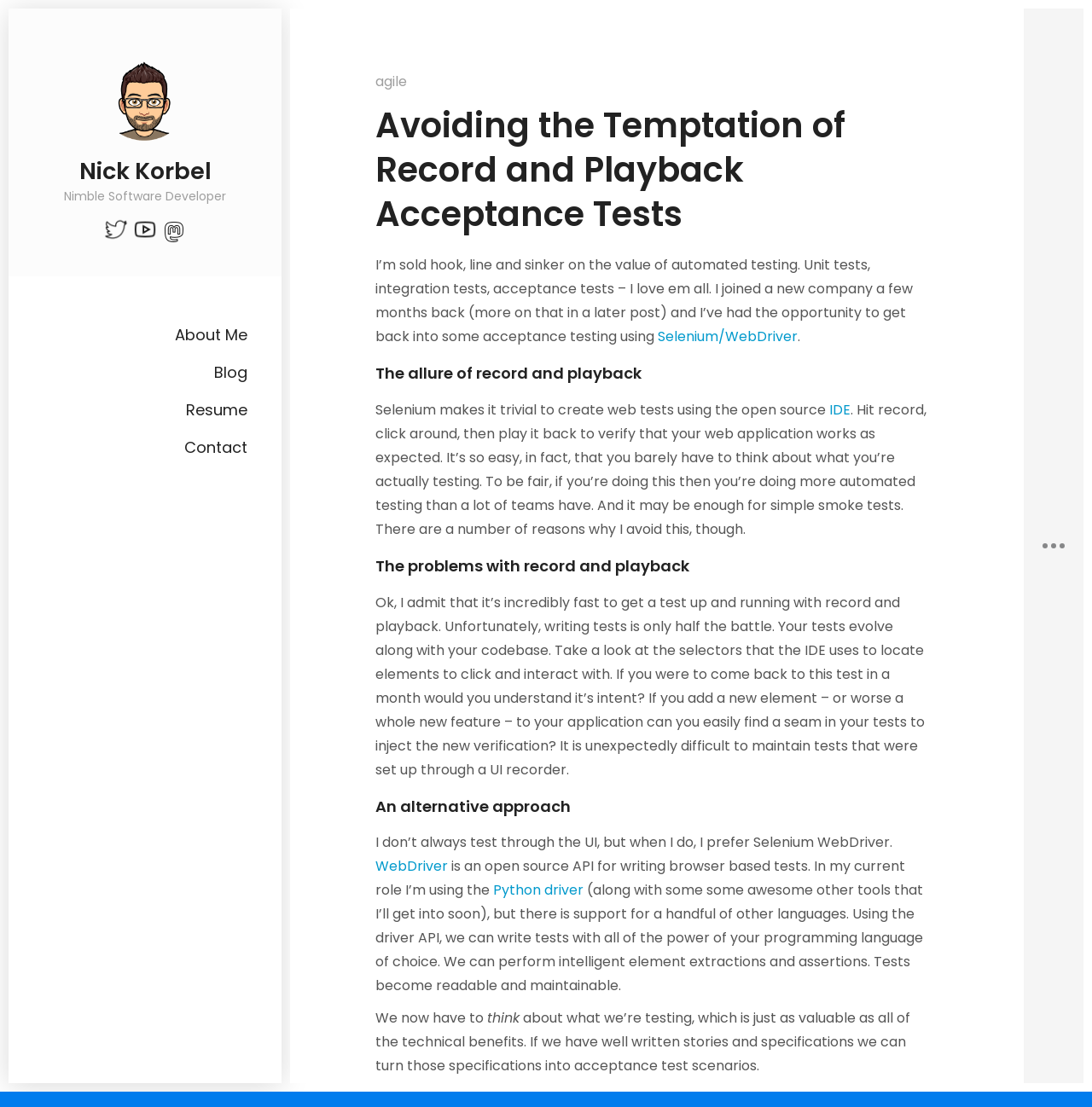Show the bounding box coordinates of the element that should be clicked to complete the task: "Go to Privacy settings".

None